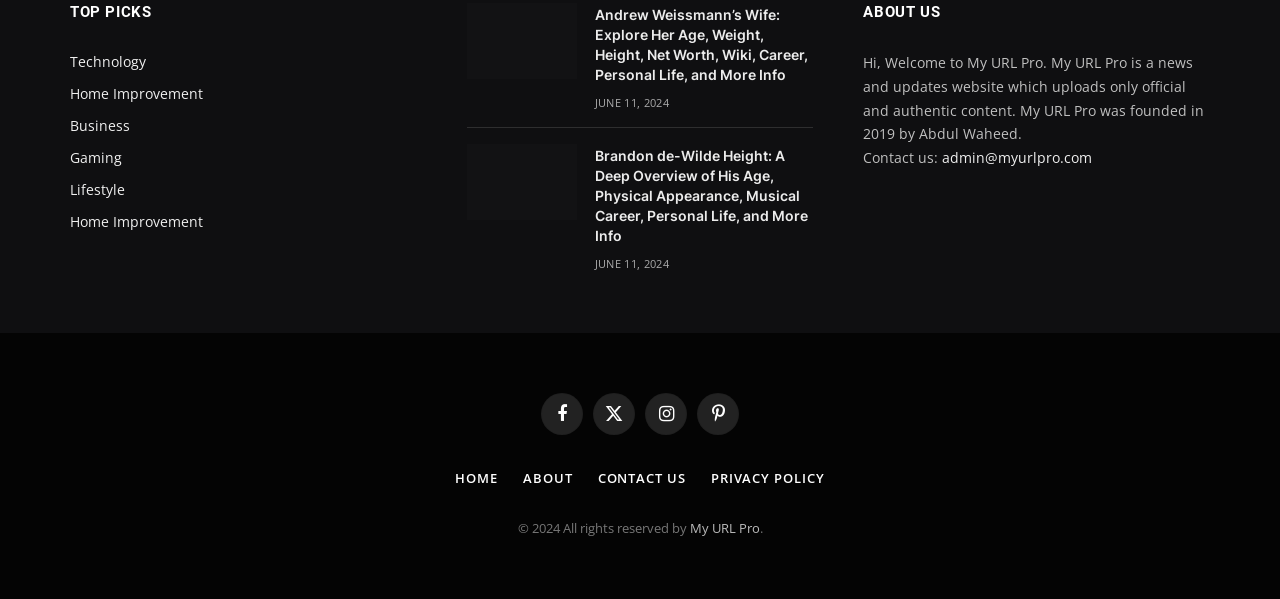What is the date of the second article?
Give a comprehensive and detailed explanation for the question.

The date of the second article is 'JUNE 11, 2024' because it is mentioned below the heading of the article, indicating the date when the article was published.